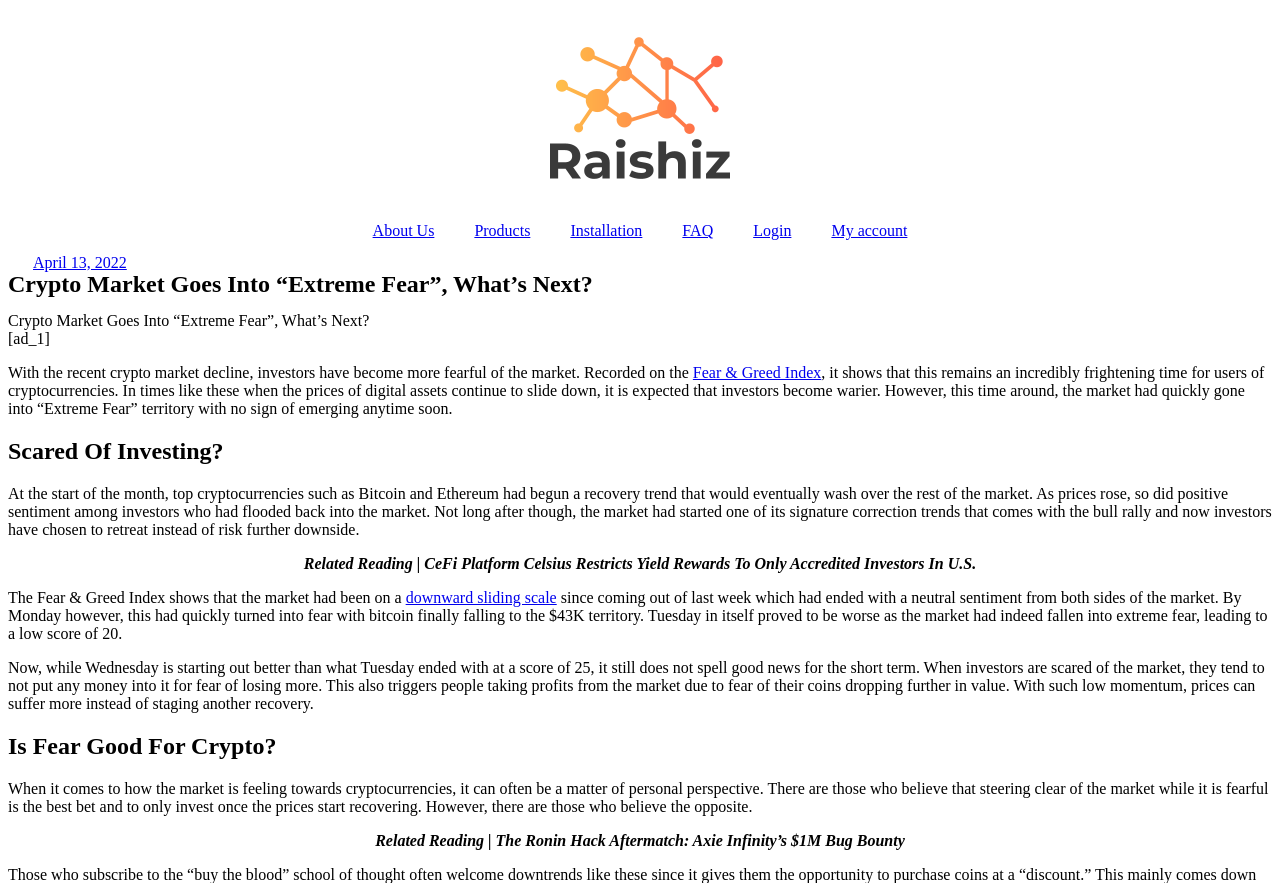Determine the bounding box coordinates of the clickable element necessary to fulfill the instruction: "Check the 'My account' page". Provide the coordinates as four float numbers within the 0 to 1 range, i.e., [left, top, right, bottom].

[0.634, 0.236, 0.725, 0.288]